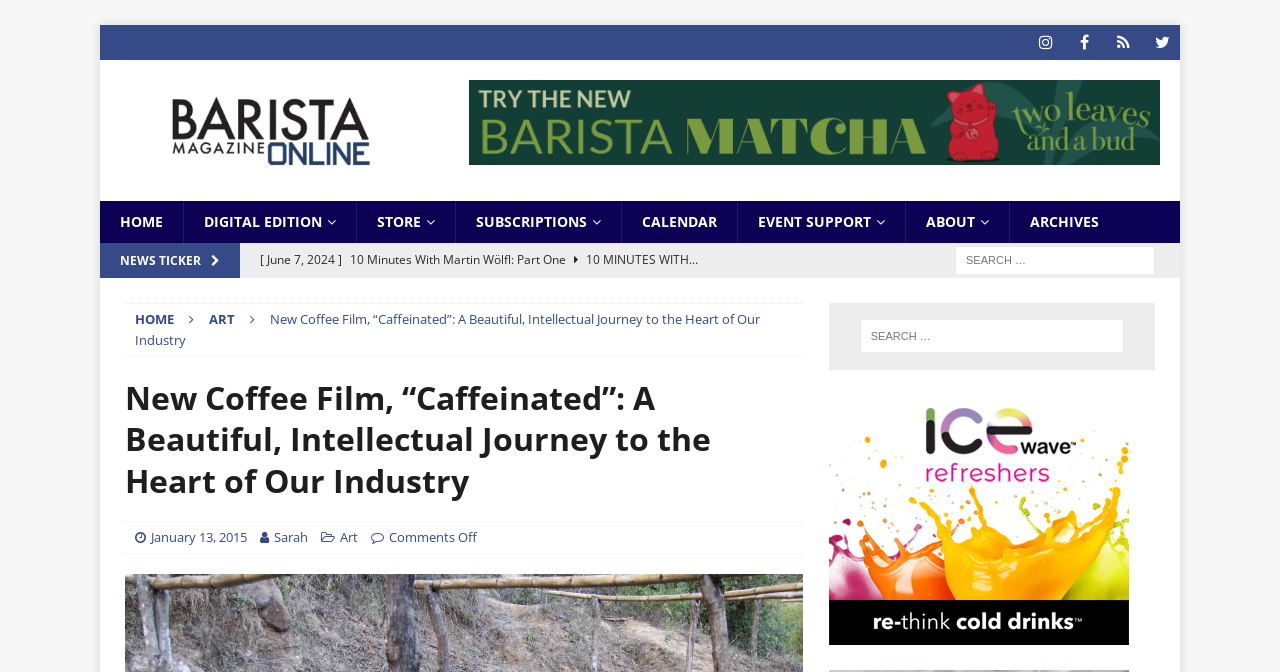Find and provide the bounding box coordinates for the UI element described with: "Digital Edition".

[0.143, 0.299, 0.278, 0.362]